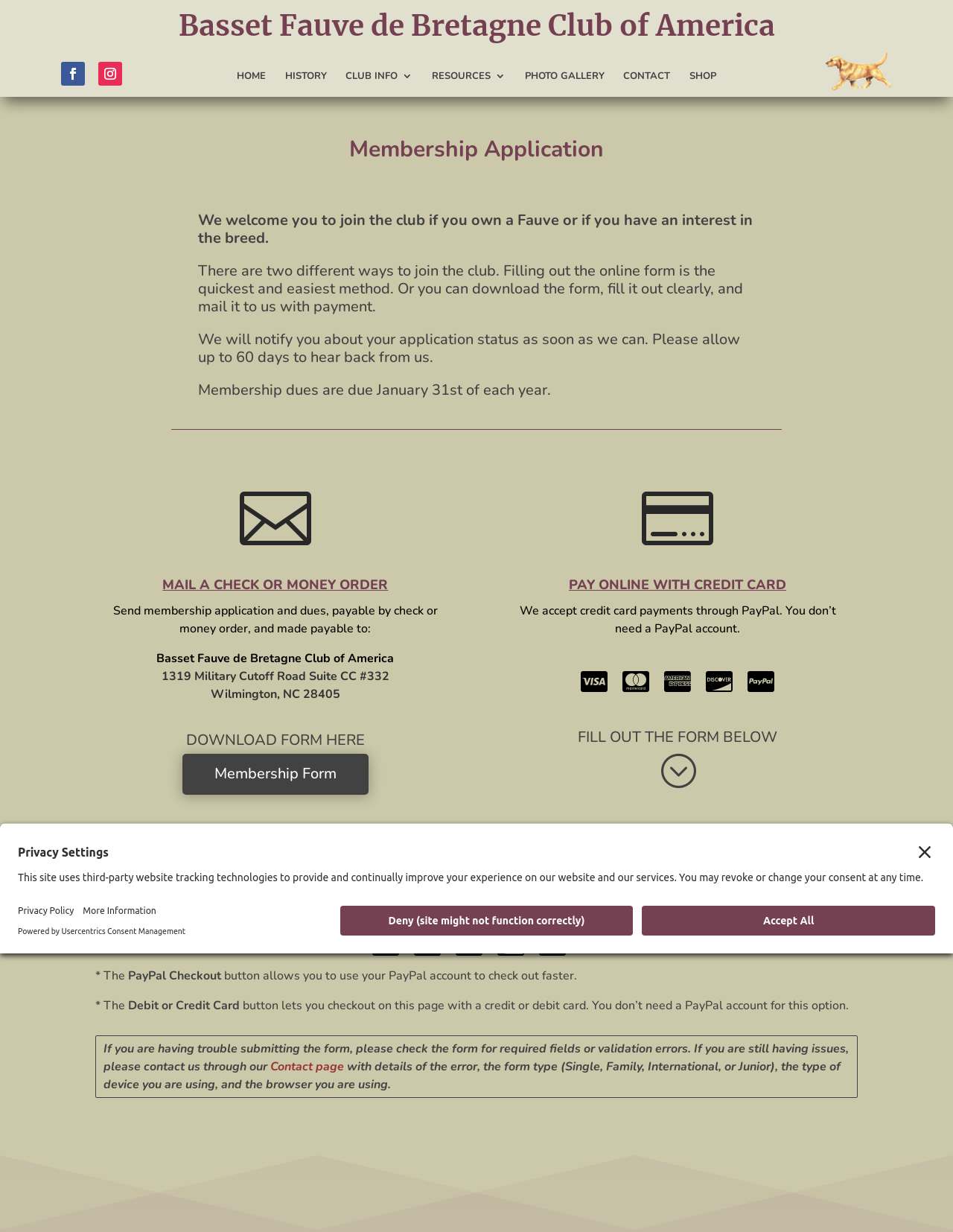Give a one-word or one-phrase response to the question: 
What payment methods are accepted?

Check, money order, or credit card